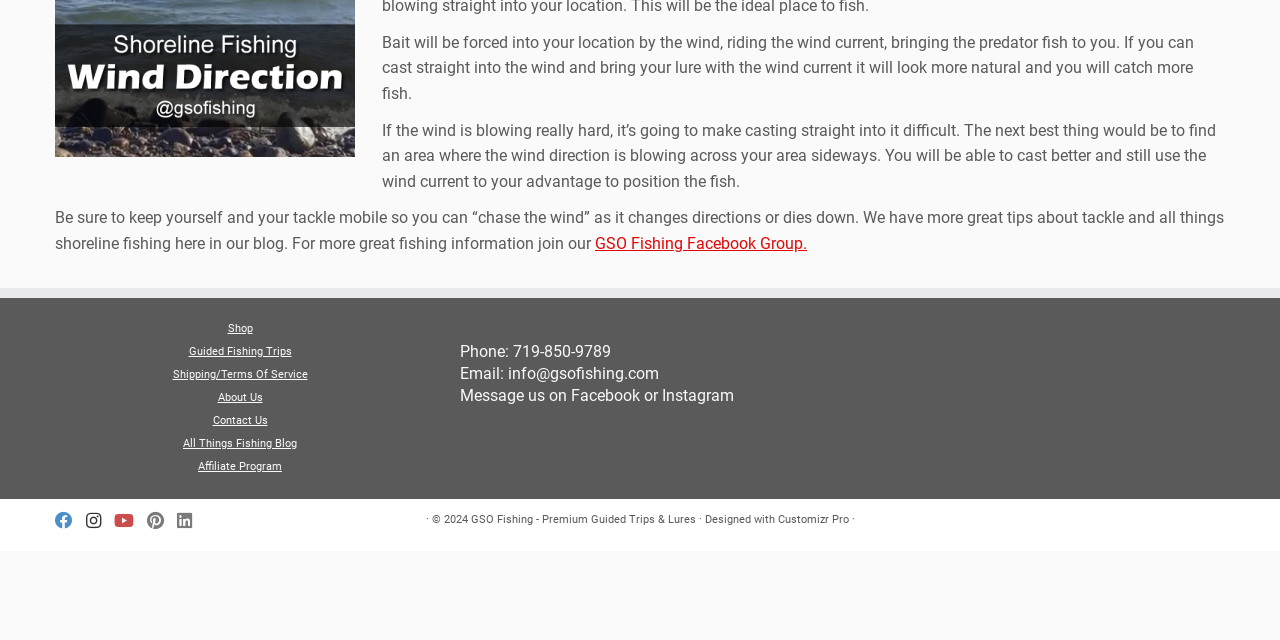Given the element description Contact Us, identify the bounding box coordinates for the UI element on the webpage screenshot. The format should be (top-left x, top-left y, bottom-right x, bottom-right y), with values between 0 and 1.

[0.166, 0.646, 0.209, 0.666]